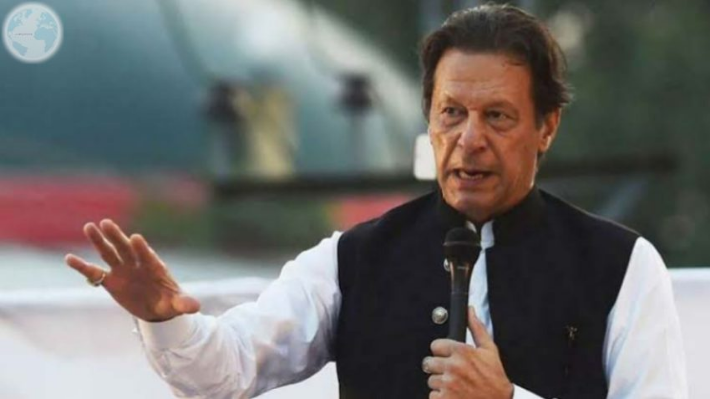Answer briefly with one word or phrase:
What is the speaker's hand gesture?

Gesturing with right hand